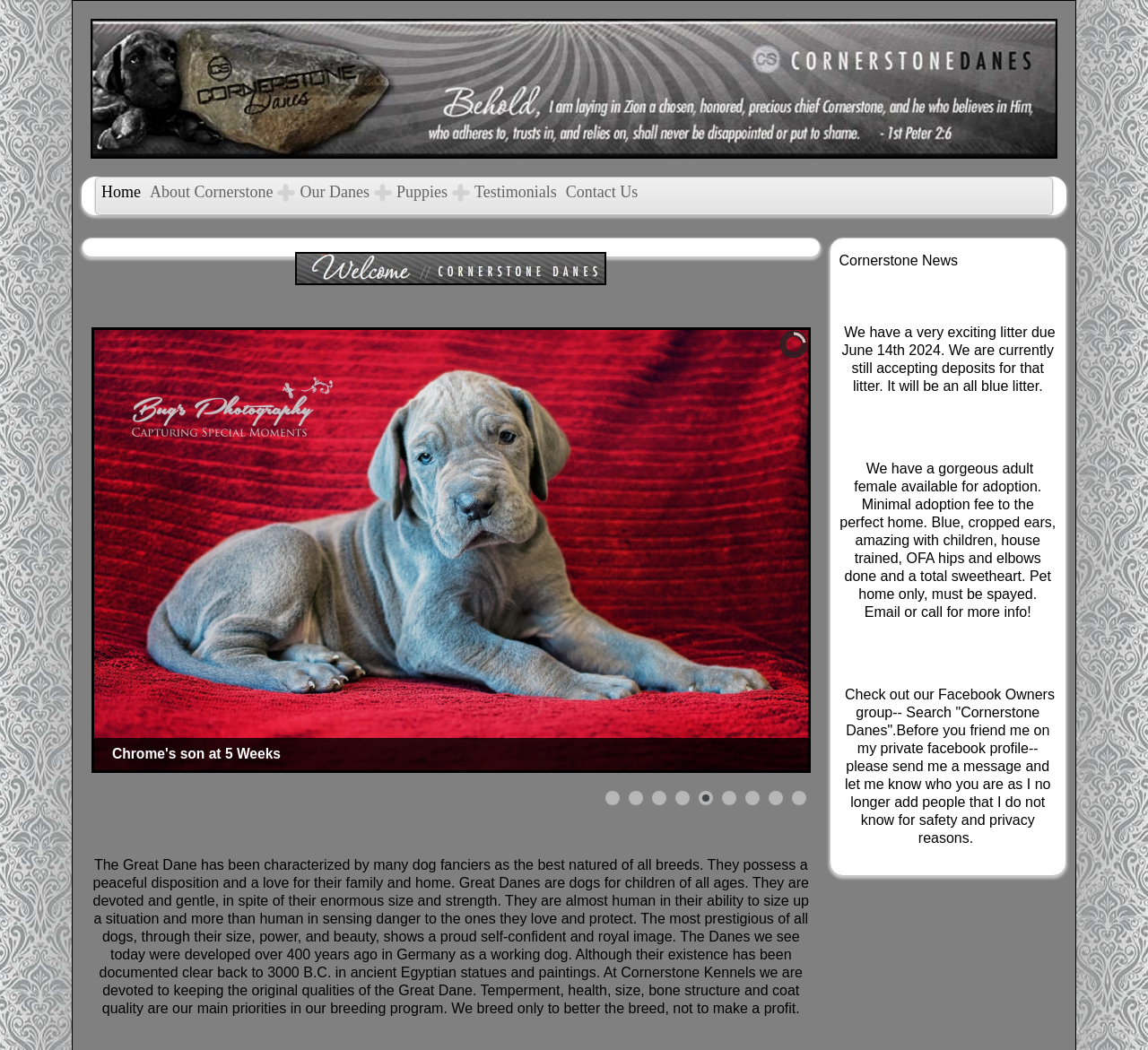What is the purpose of the breeding program at Cornerstone Kennels?
Analyze the image and provide a thorough answer to the question.

As stated in the StaticText element with the description 'We breed only to better the breed, not to make a profit...', the purpose of the breeding program at Cornerstone Kennels is to better the breed.